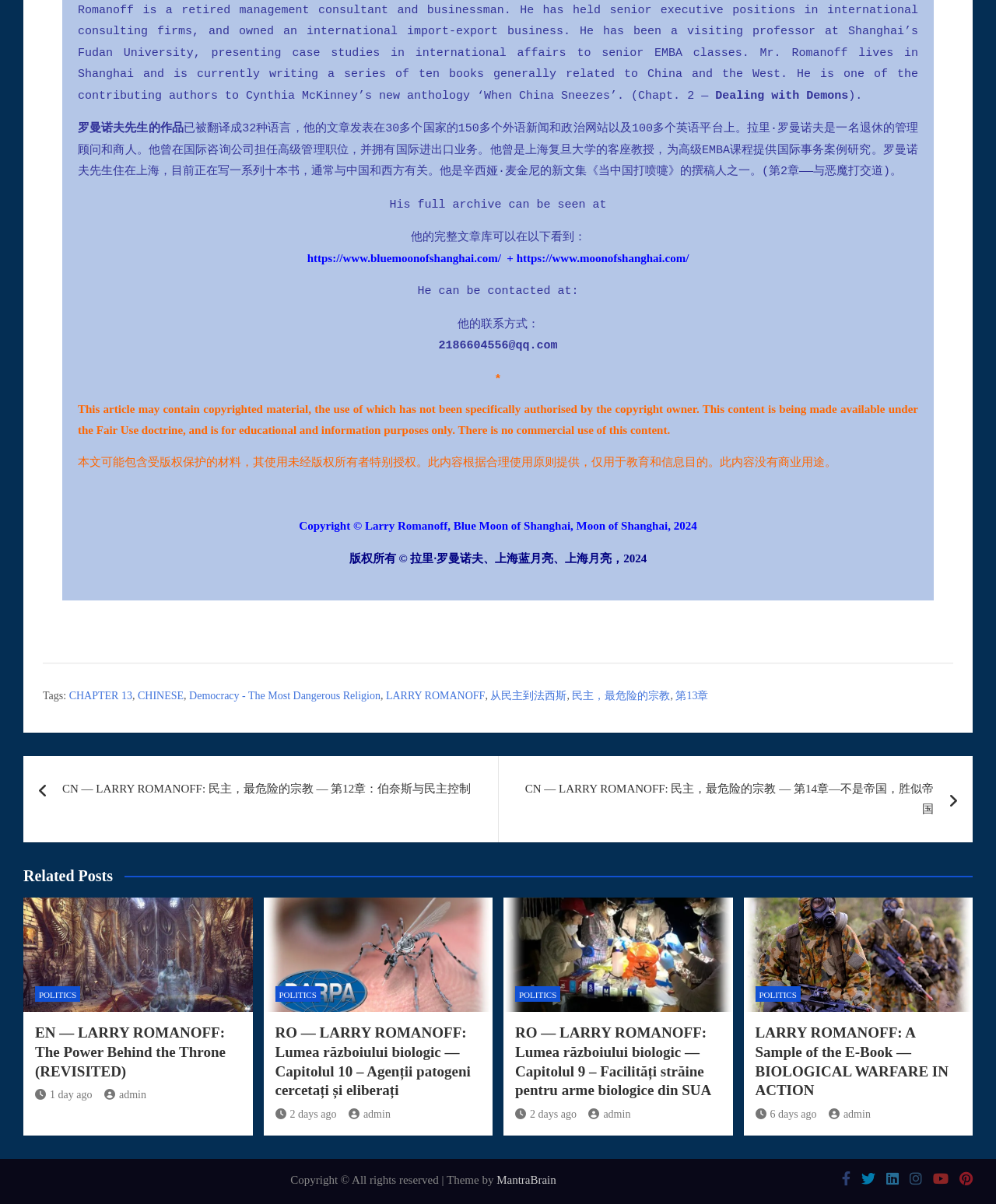Answer the question below using just one word or a short phrase: 
What is the contact email of the author?

2186604556@qq.com